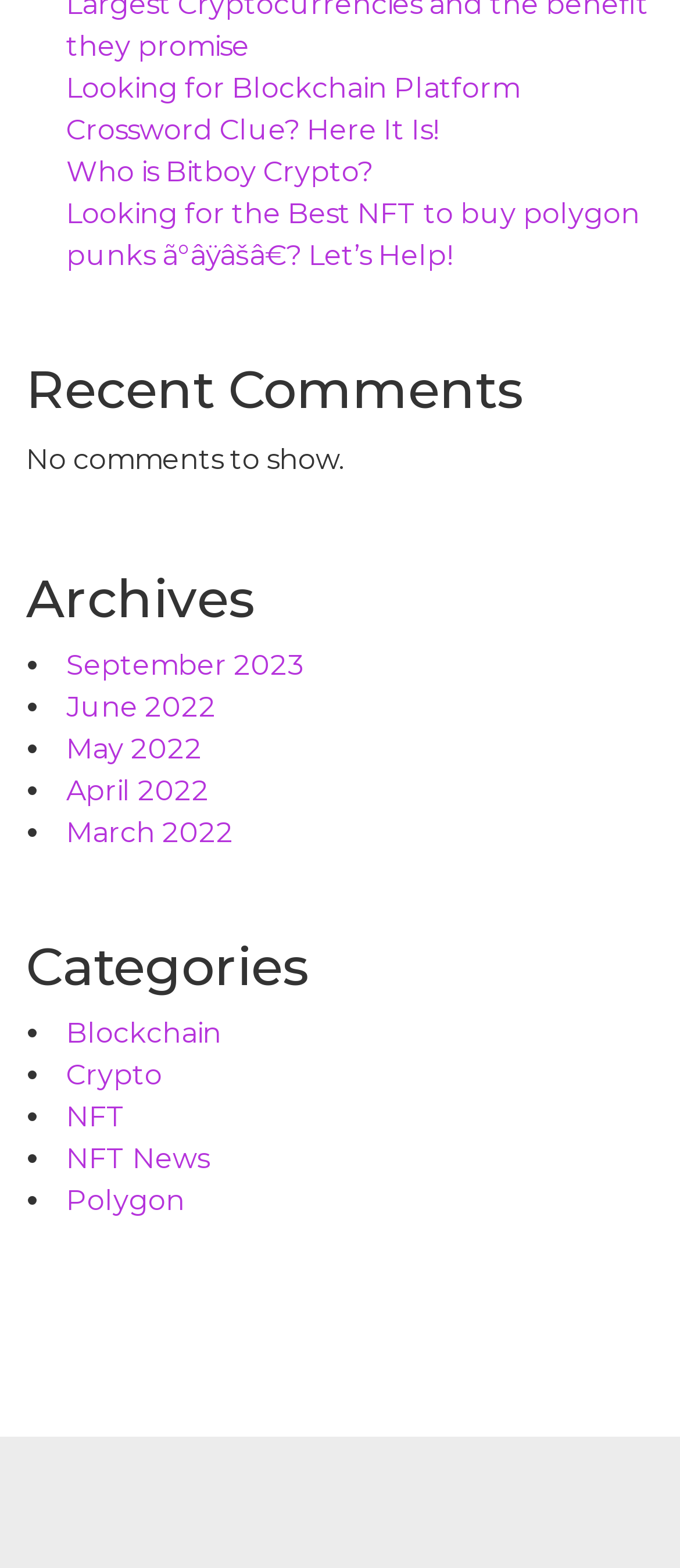Find the bounding box coordinates of the clickable region needed to perform the following instruction: "View recent comments". The coordinates should be provided as four float numbers between 0 and 1, i.e., [left, top, right, bottom].

[0.038, 0.23, 0.962, 0.267]